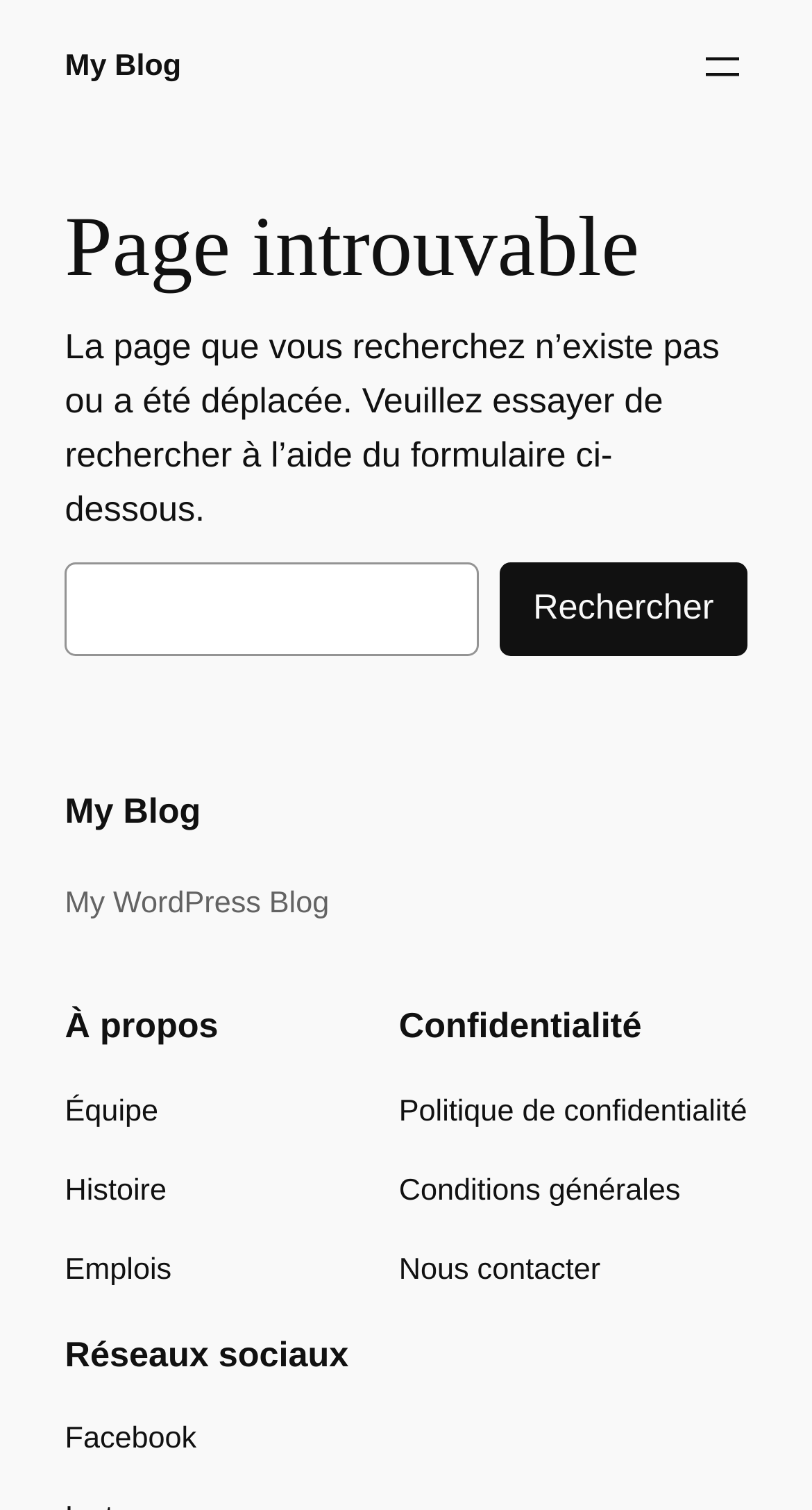What are the categories in the navigation menu?
Based on the screenshot, provide a one-word or short-phrase response.

About, Confidentiality, Social Networks